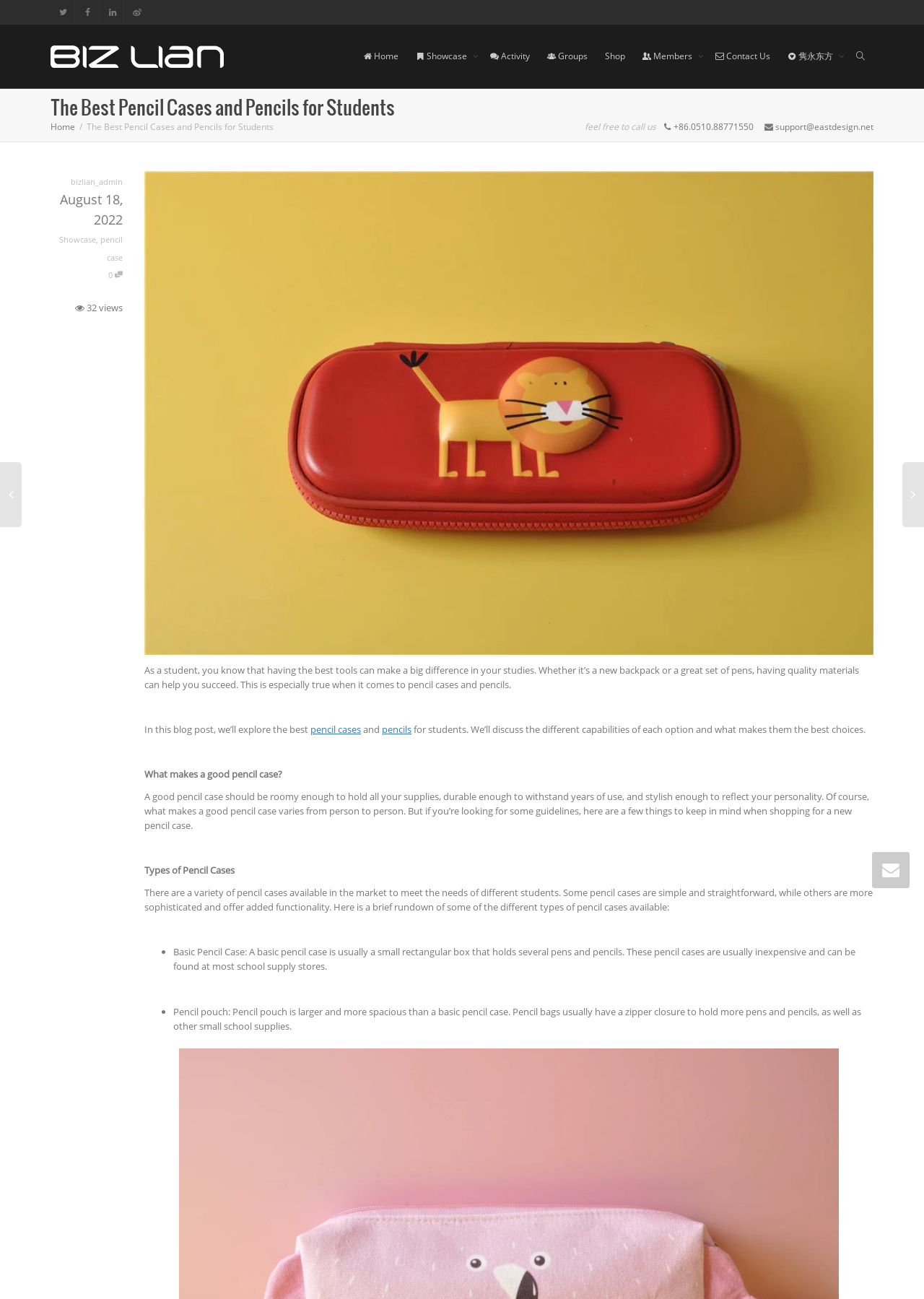Locate the bounding box coordinates of the clickable part needed for the task: "Contact Us".

[0.774, 0.019, 0.834, 0.068]